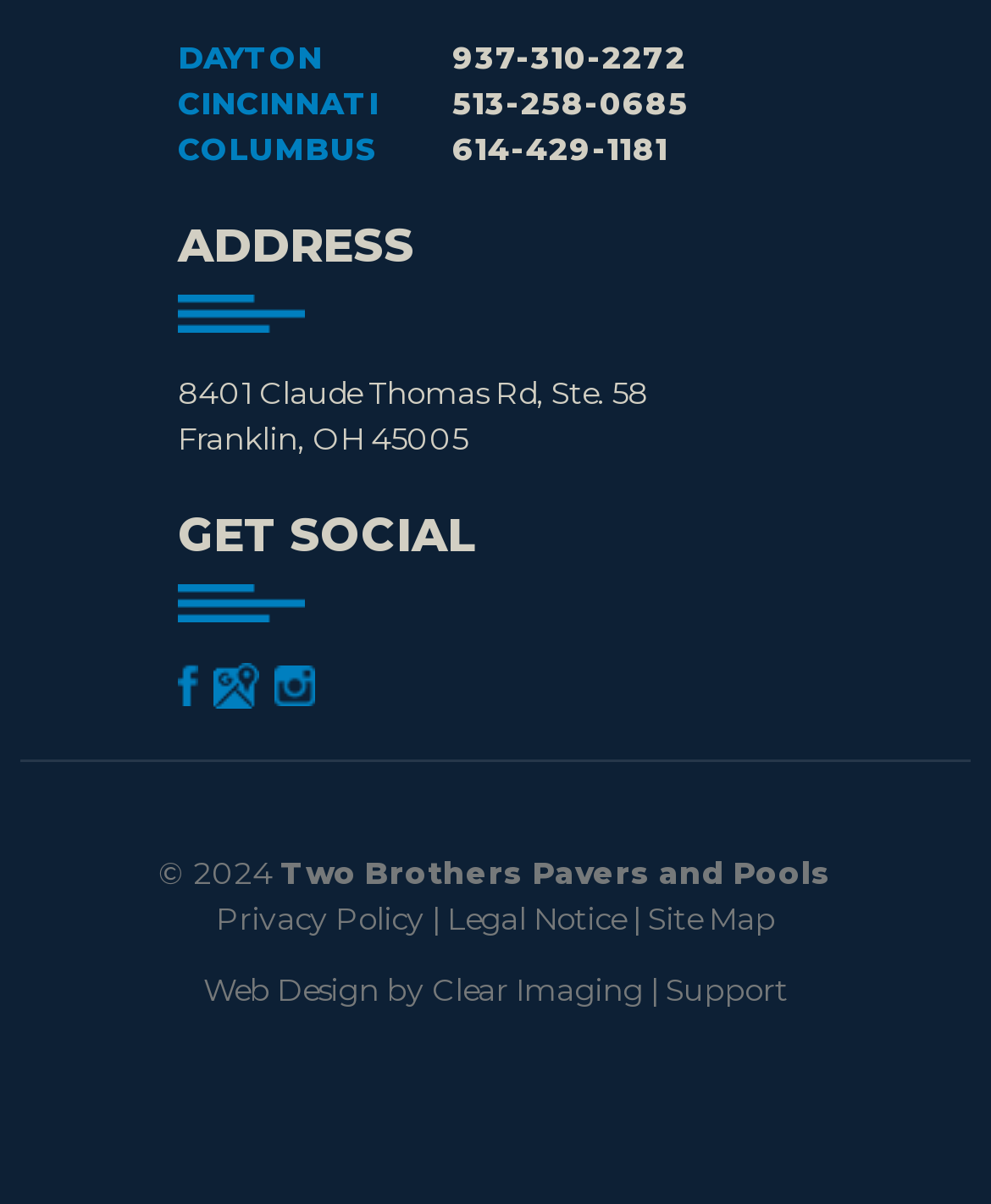Please predict the bounding box coordinates of the element's region where a click is necessary to complete the following instruction: "Open the search bar". The coordinates should be represented by four float numbers between 0 and 1, i.e., [left, top, right, bottom].

None